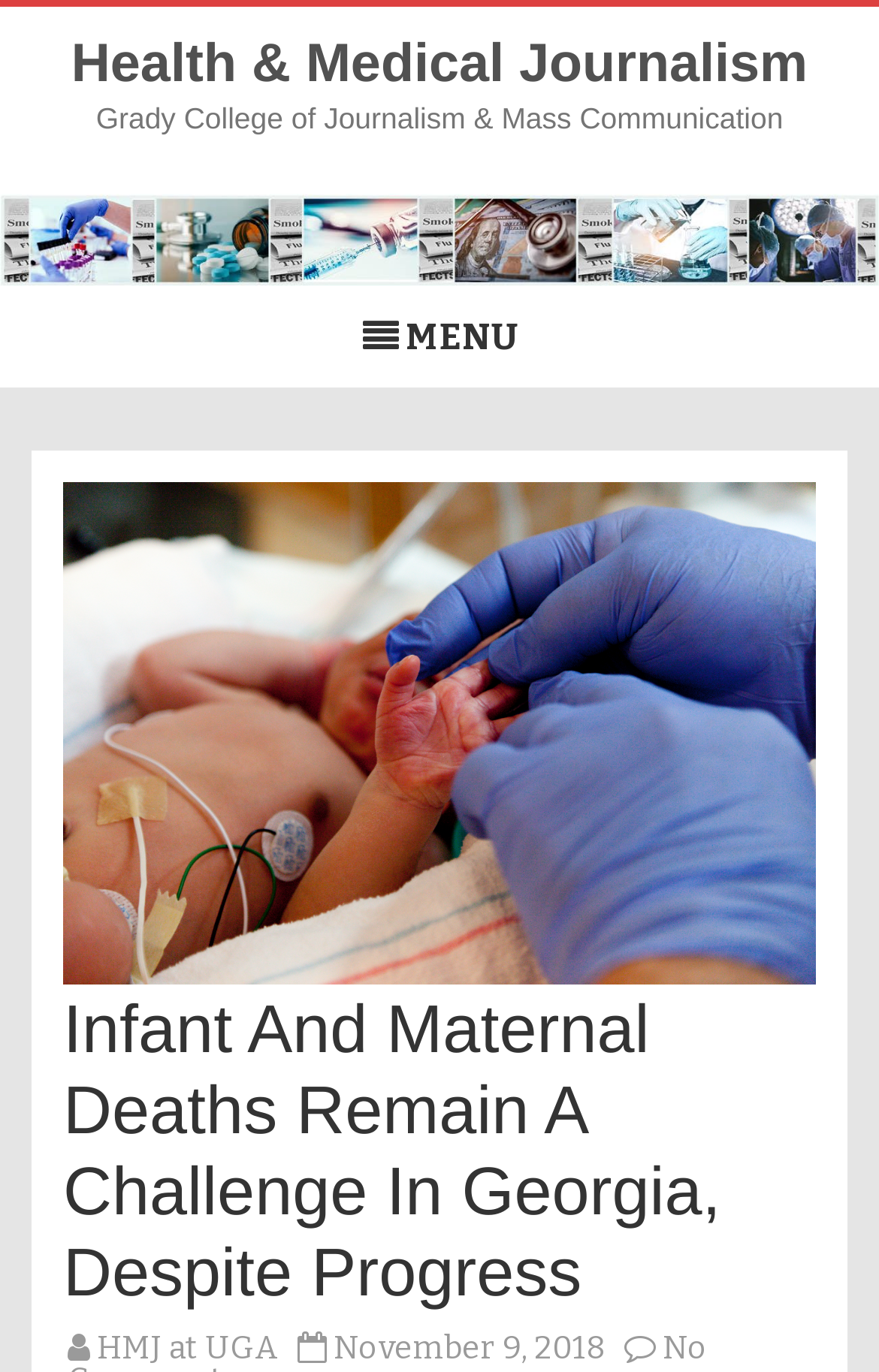What is the date of the article?
Kindly offer a detailed explanation using the data available in the image.

I found the answer by looking at the time element which contains the static text 'November 9, 2018', indicating the publication date of the article.